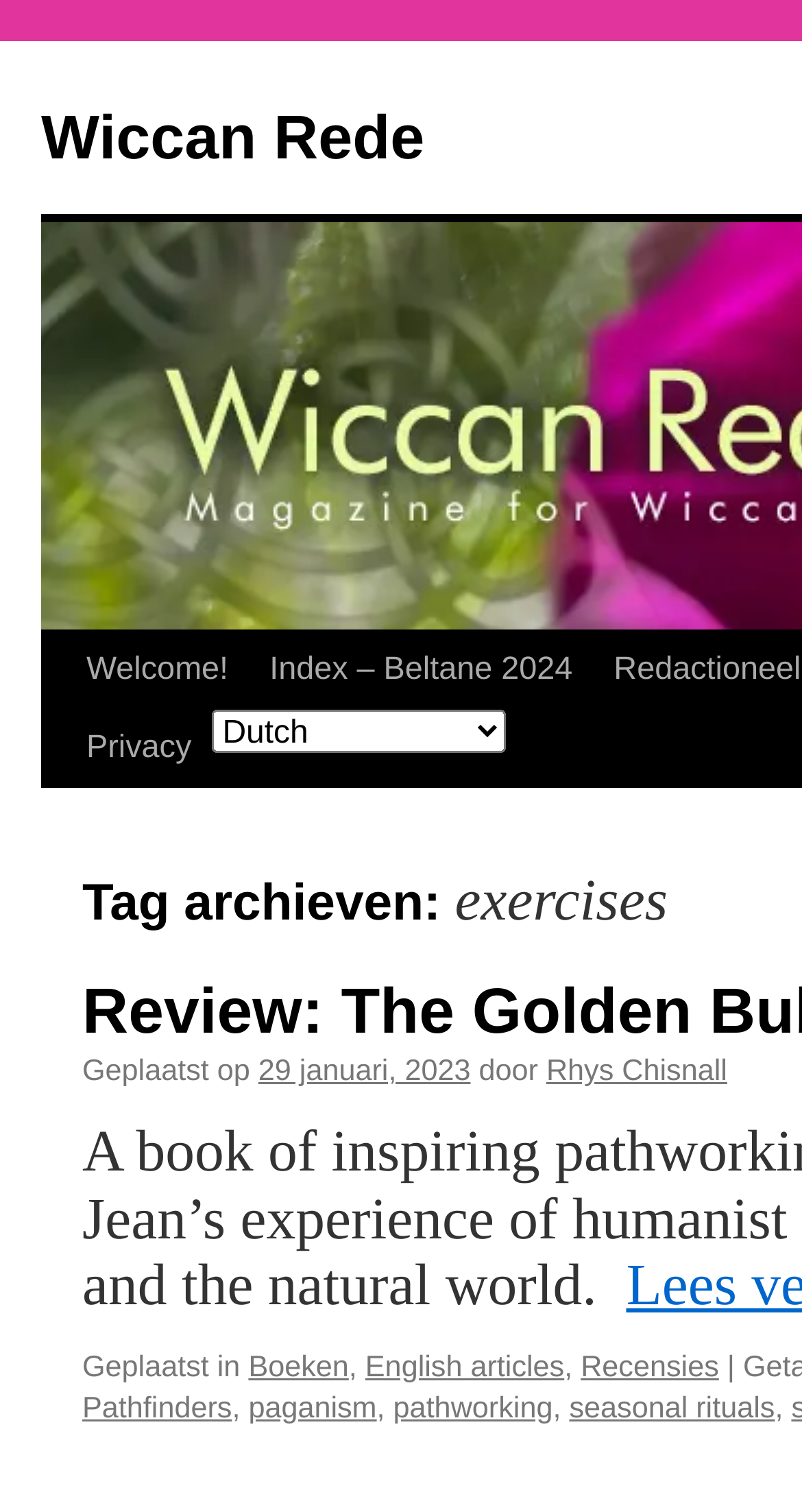What is the author of the article?
Refer to the image and offer an in-depth and detailed answer to the question.

I found the author's name by looking at the text 'door' which is followed by a link 'Rhys Chisnall', indicating that Rhys Chisnall is the author of the article.